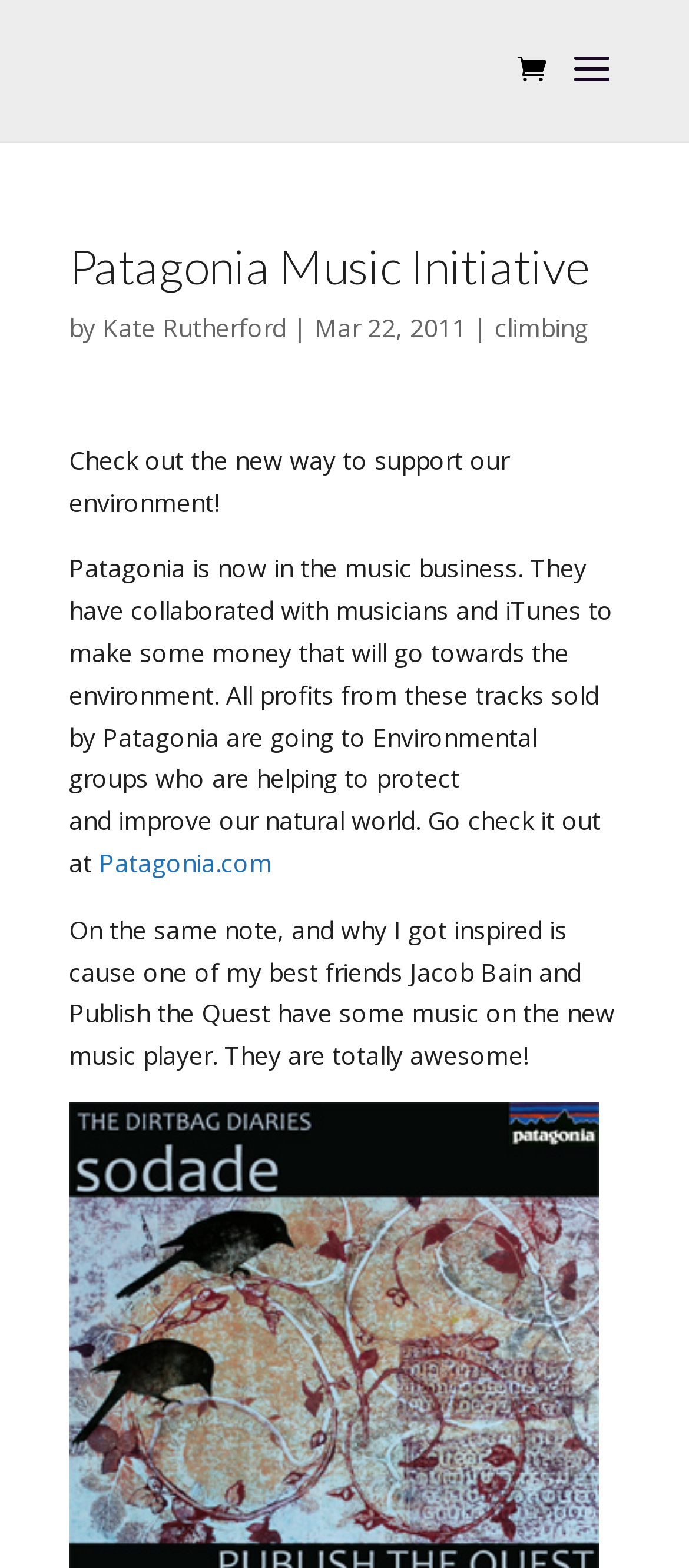What is the purpose of Patagonia's music initiative?
Please look at the screenshot and answer in one word or a short phrase.

To support the environment